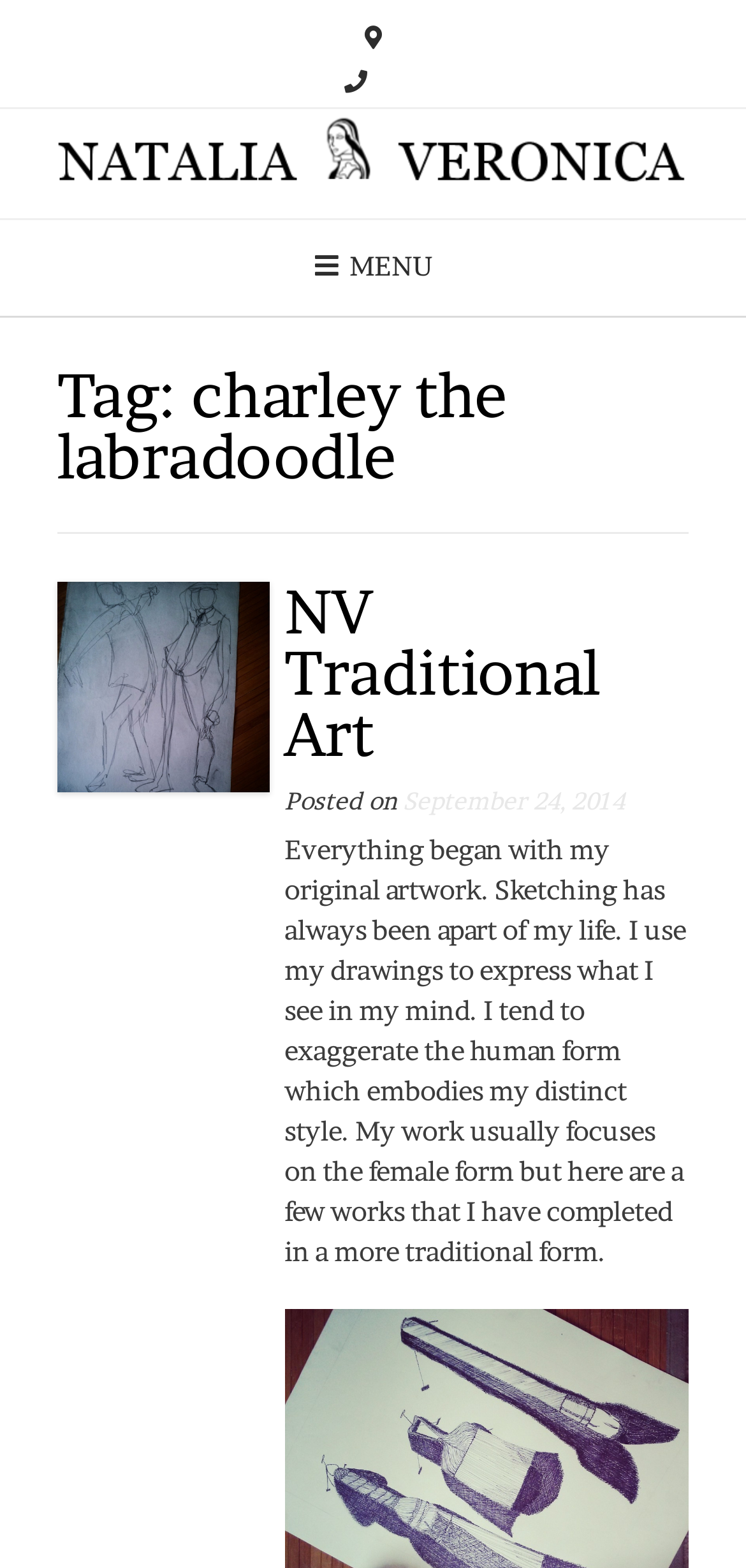What is the bounding box coordinate of the MENU element?
Refer to the image and provide a one-word or short phrase answer.

[0.468, 0.159, 0.578, 0.179]